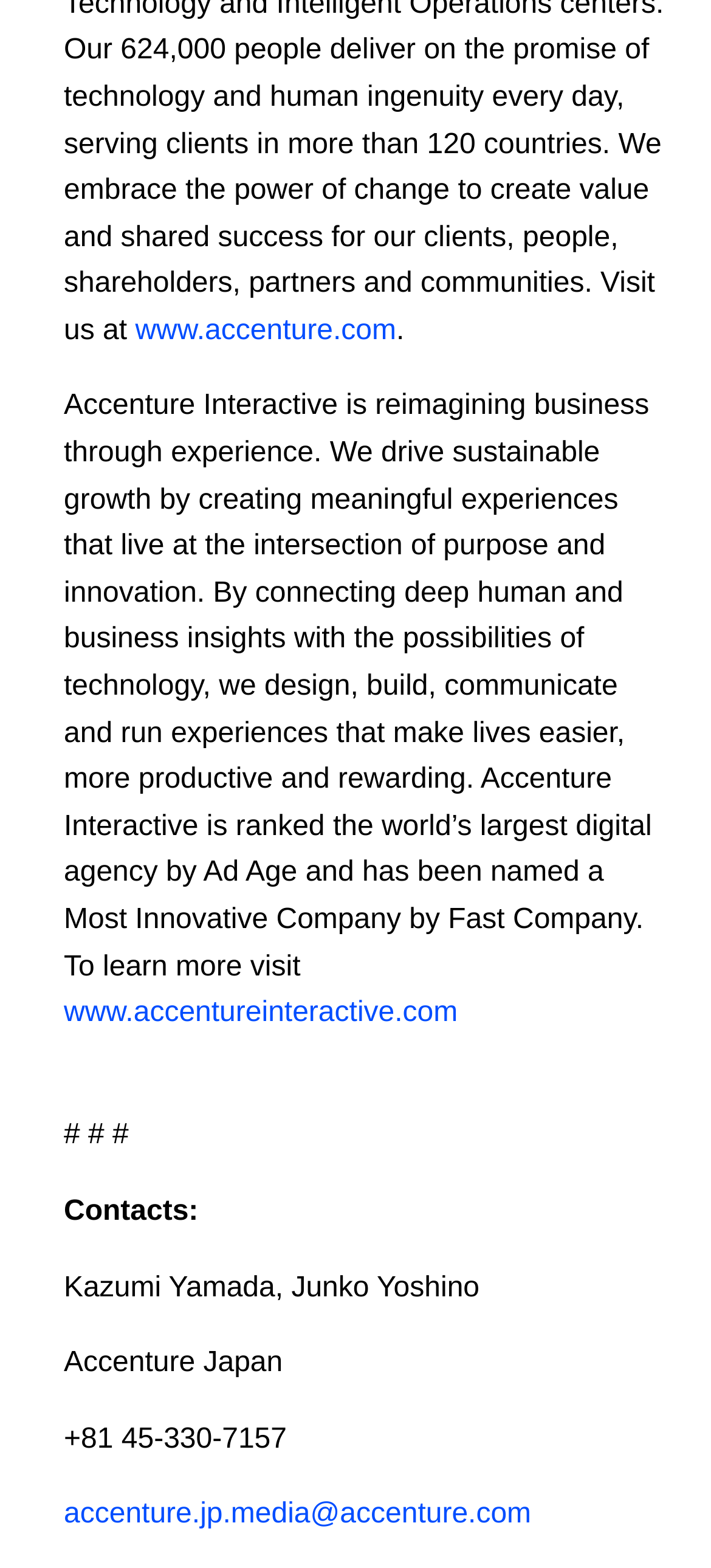Who are the contacts mentioned on this webpage?
Answer the question based on the image using a single word or a brief phrase.

Kazumi Yamada, Junko Yoshino